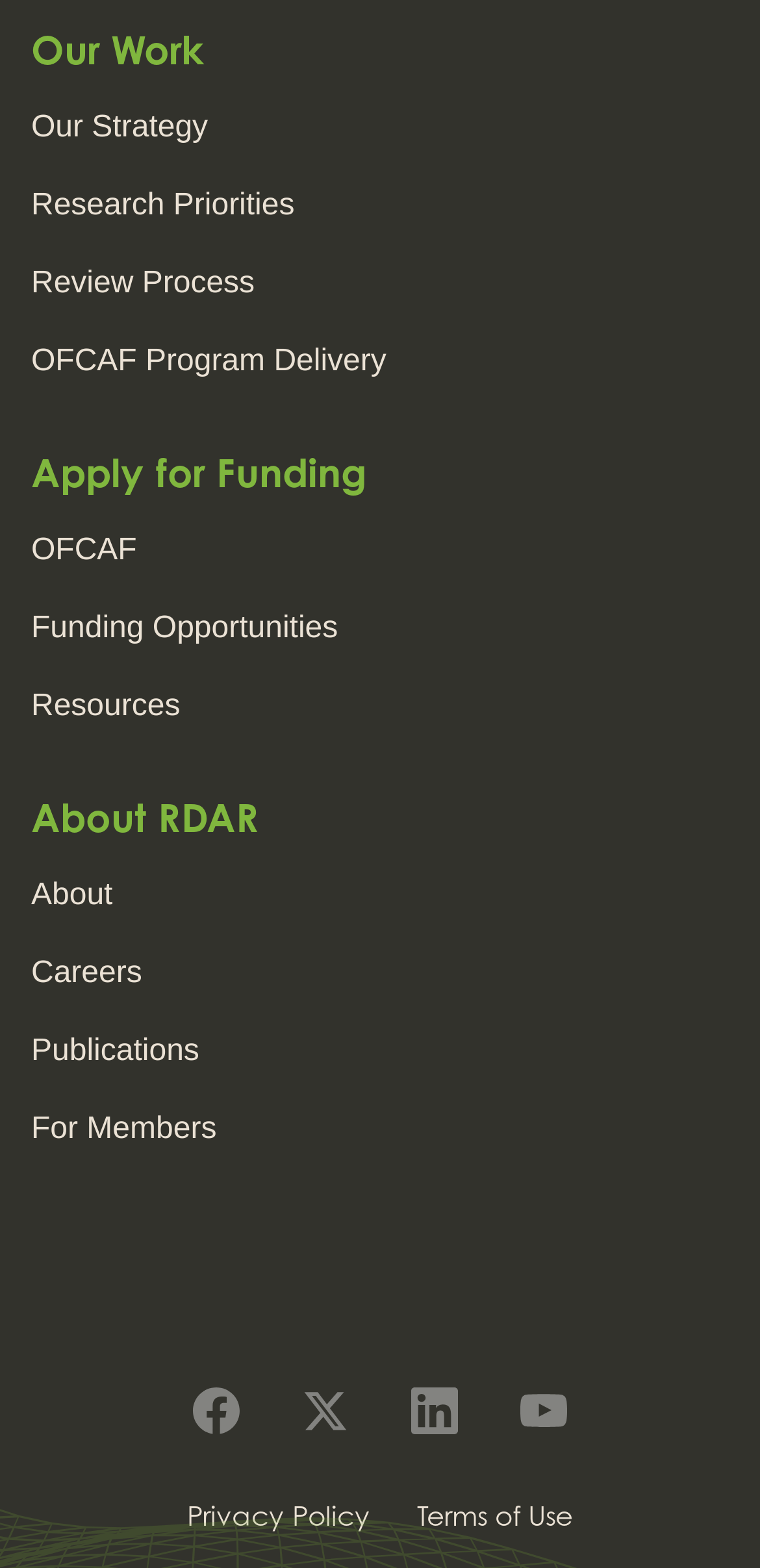Pinpoint the bounding box coordinates of the area that must be clicked to complete this instruction: "Learn about 'RDAR'".

[0.041, 0.56, 0.148, 0.581]